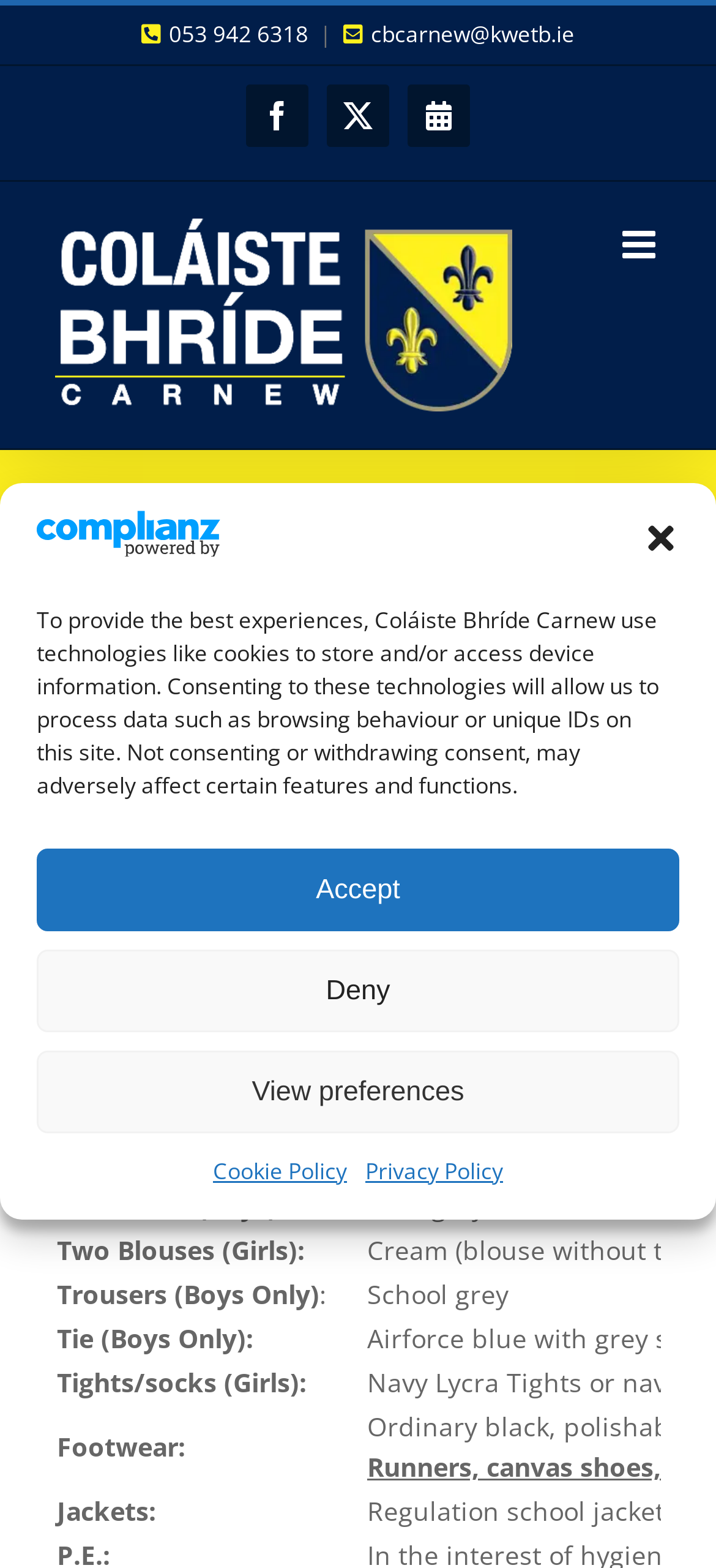What is the phone number of the school?
Look at the screenshot and respond with one word or a short phrase.

053 942 6318